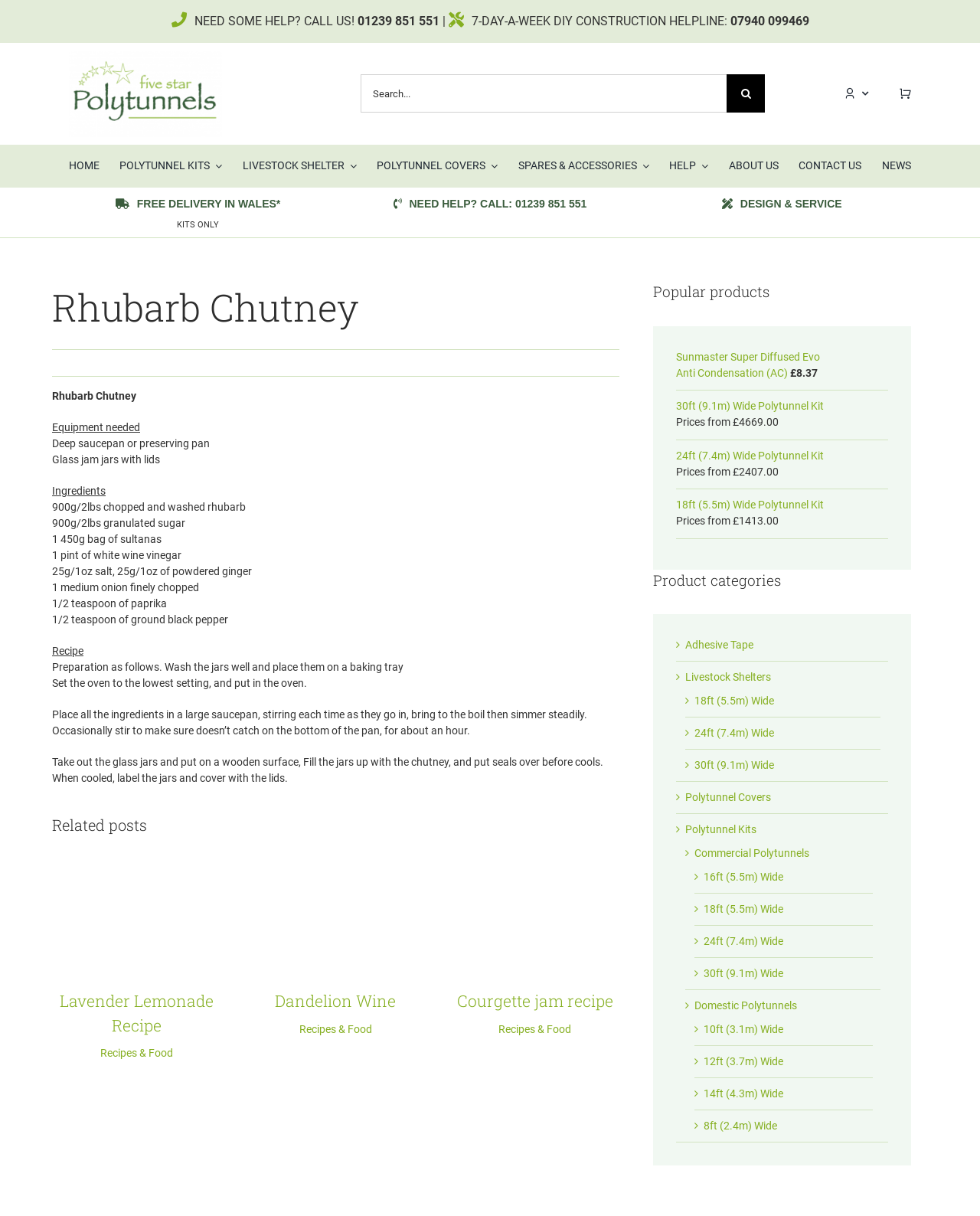Determine the bounding box coordinates of the region that needs to be clicked to achieve the task: "Call for help".

[0.379, 0.154, 0.621, 0.181]